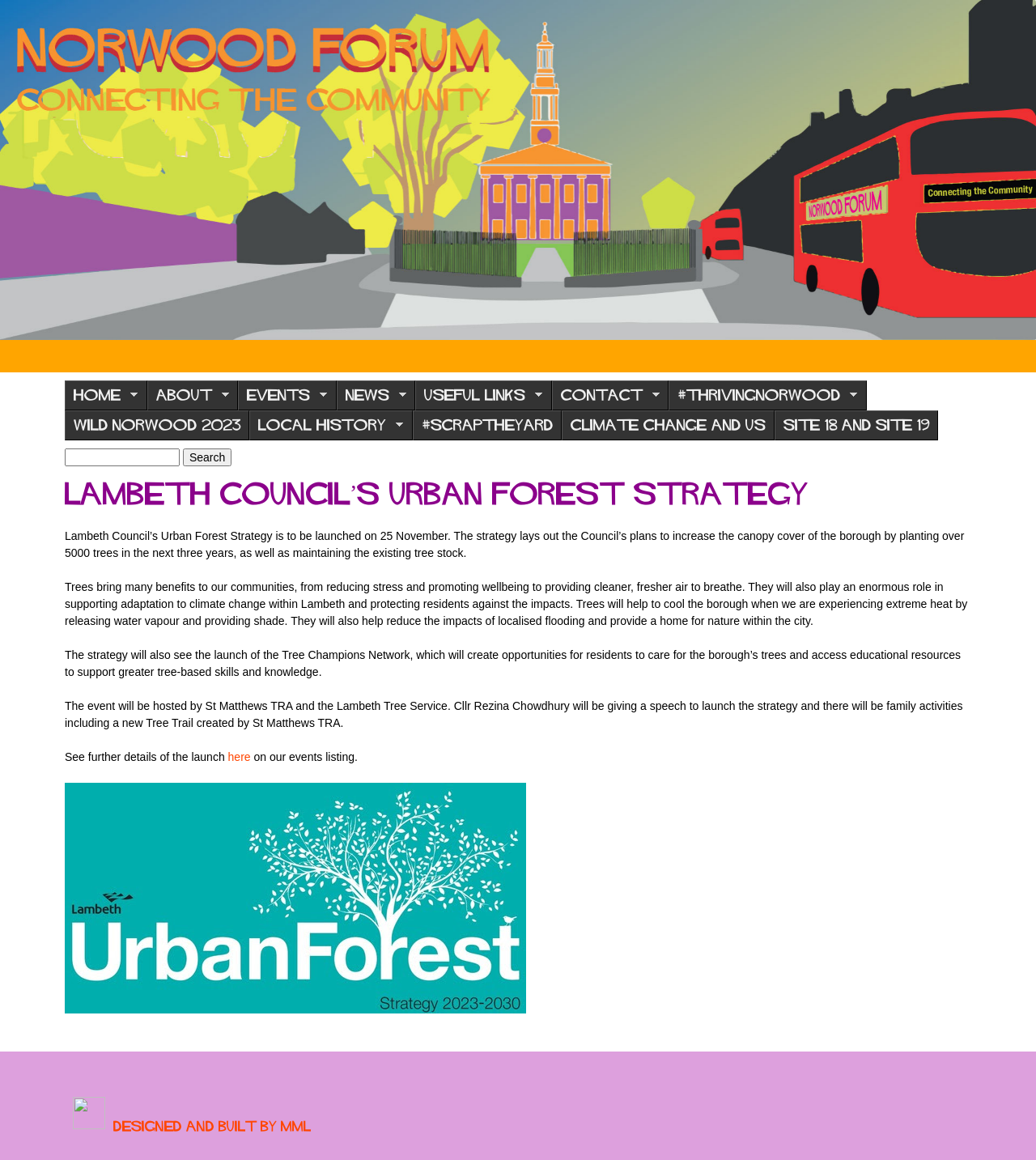Extract the bounding box coordinates of the UI element described: "Site 18 and Site 19". Provide the coordinates in the format [left, top, right, bottom] with values ranging from 0 to 1.

[0.747, 0.354, 0.905, 0.38]